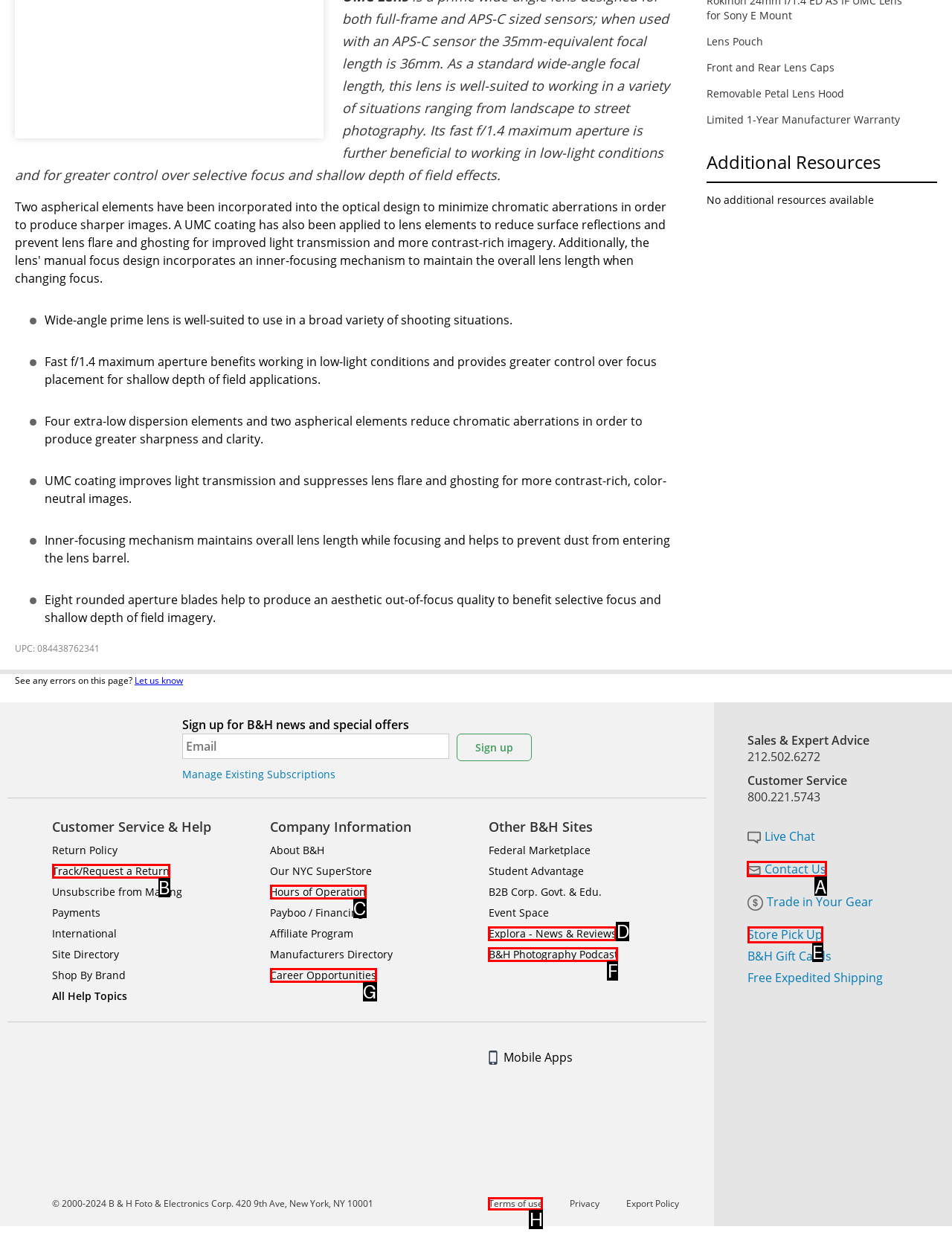Tell me which one HTML element I should click to complete the following task: Contact Us
Answer with the option's letter from the given choices directly.

A